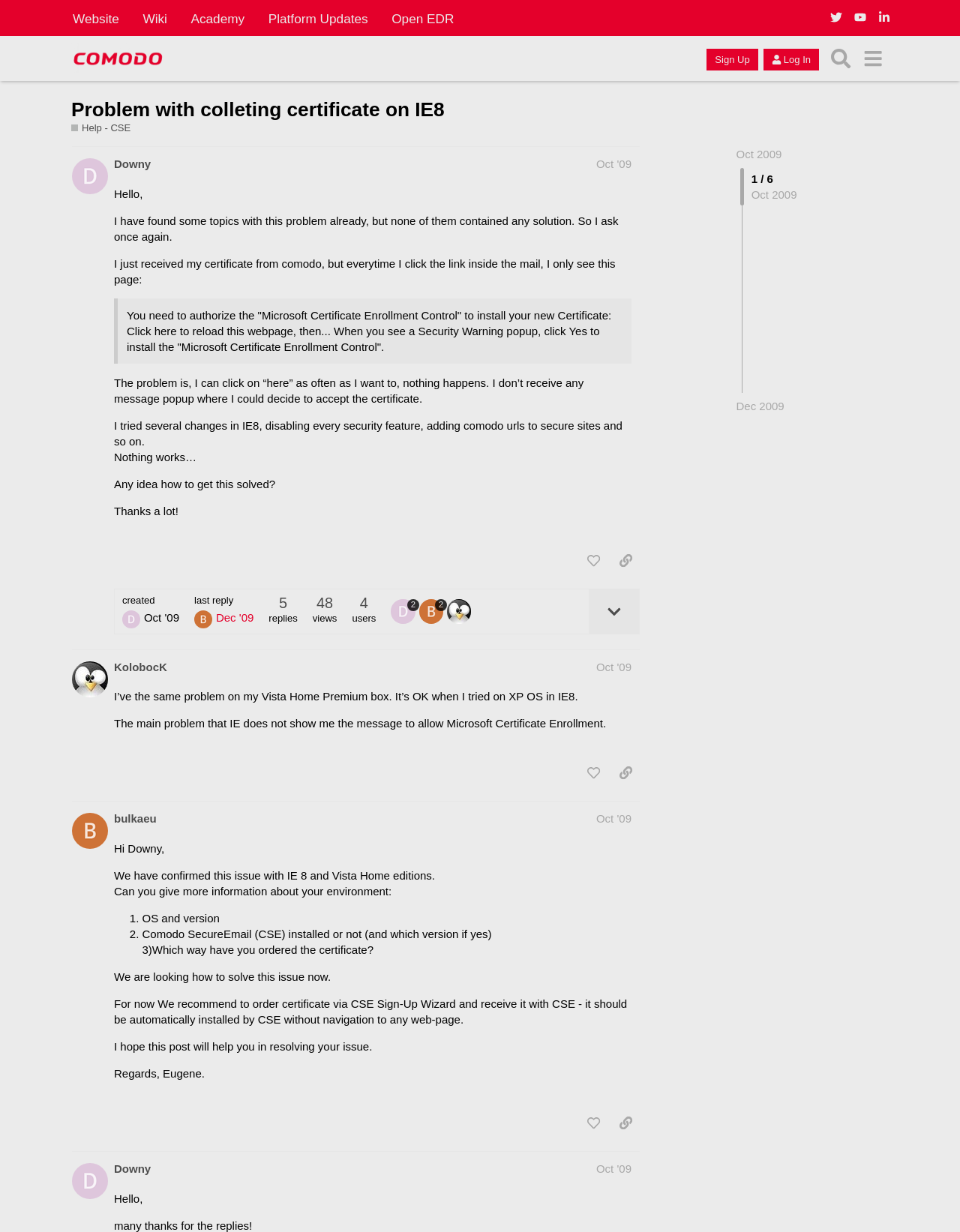Identify the bounding box for the element characterized by the following description: "parent_node: Dec '09".

[0.202, 0.496, 0.225, 0.507]